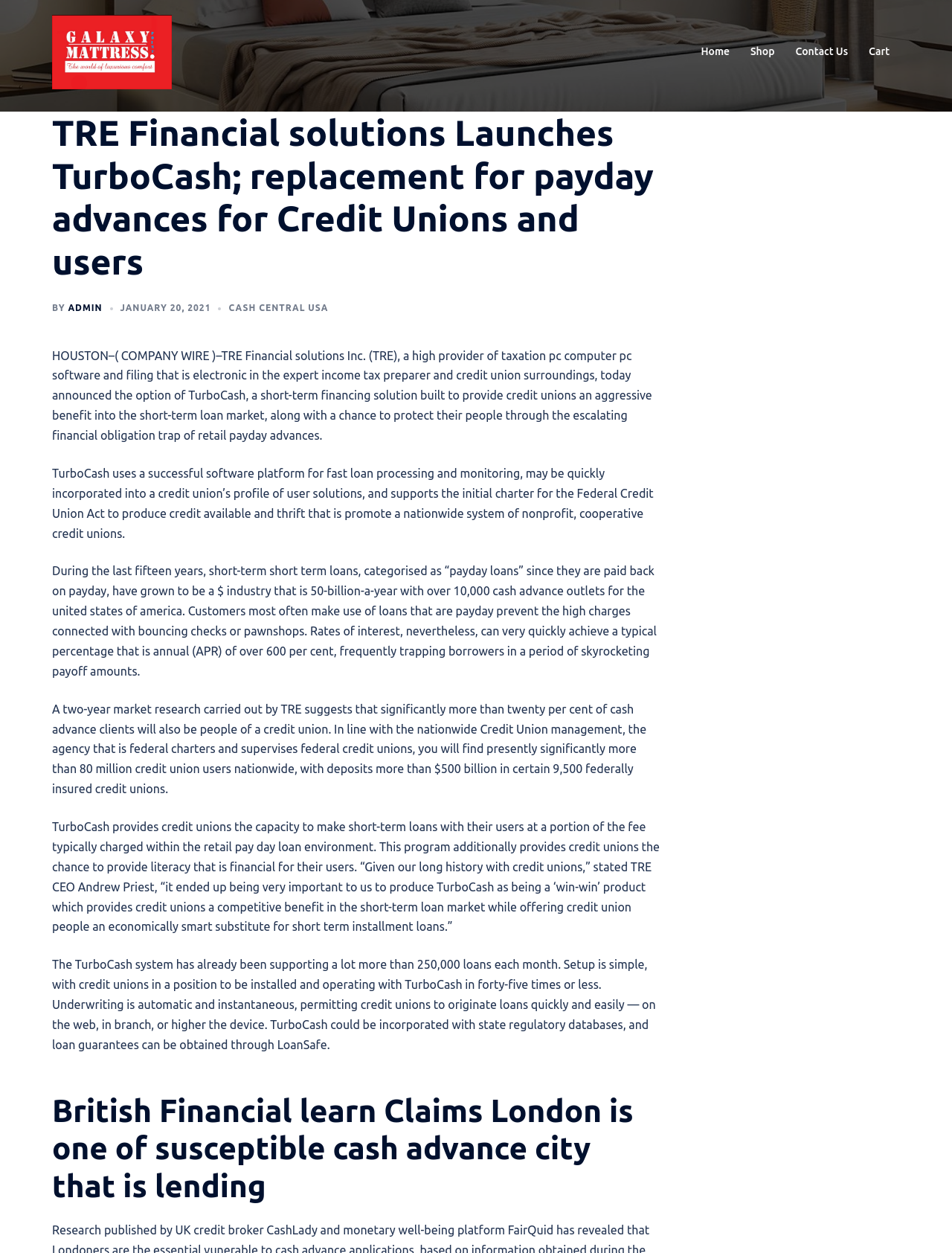Find the bounding box coordinates of the clickable area required to complete the following action: "Click the 'Home' link".

[0.736, 0.035, 0.766, 0.049]